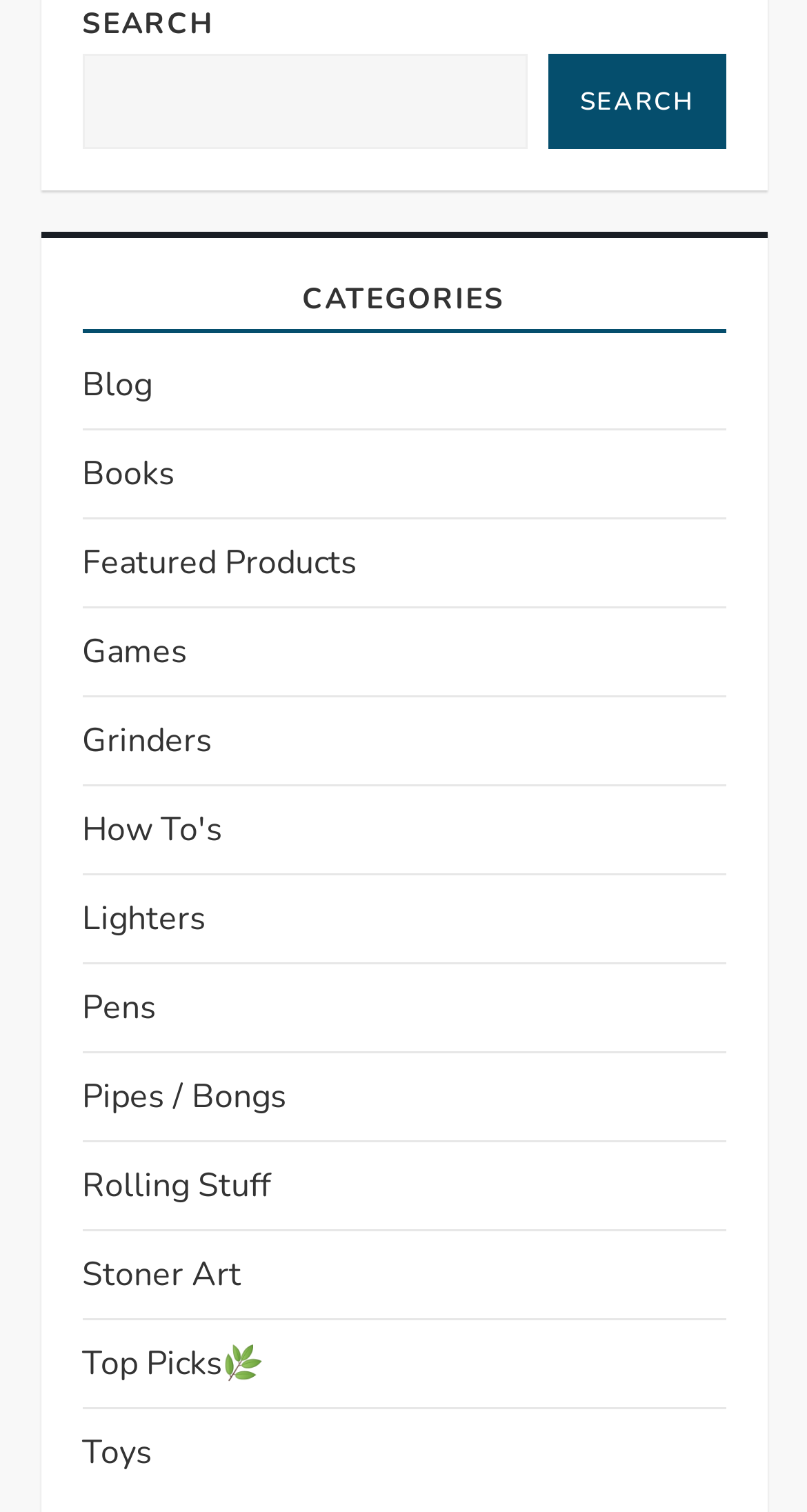Please locate the bounding box coordinates for the element that should be clicked to achieve the following instruction: "check out stoner art". Ensure the coordinates are given as four float numbers between 0 and 1, i.e., [left, top, right, bottom].

[0.101, 0.823, 0.299, 0.862]